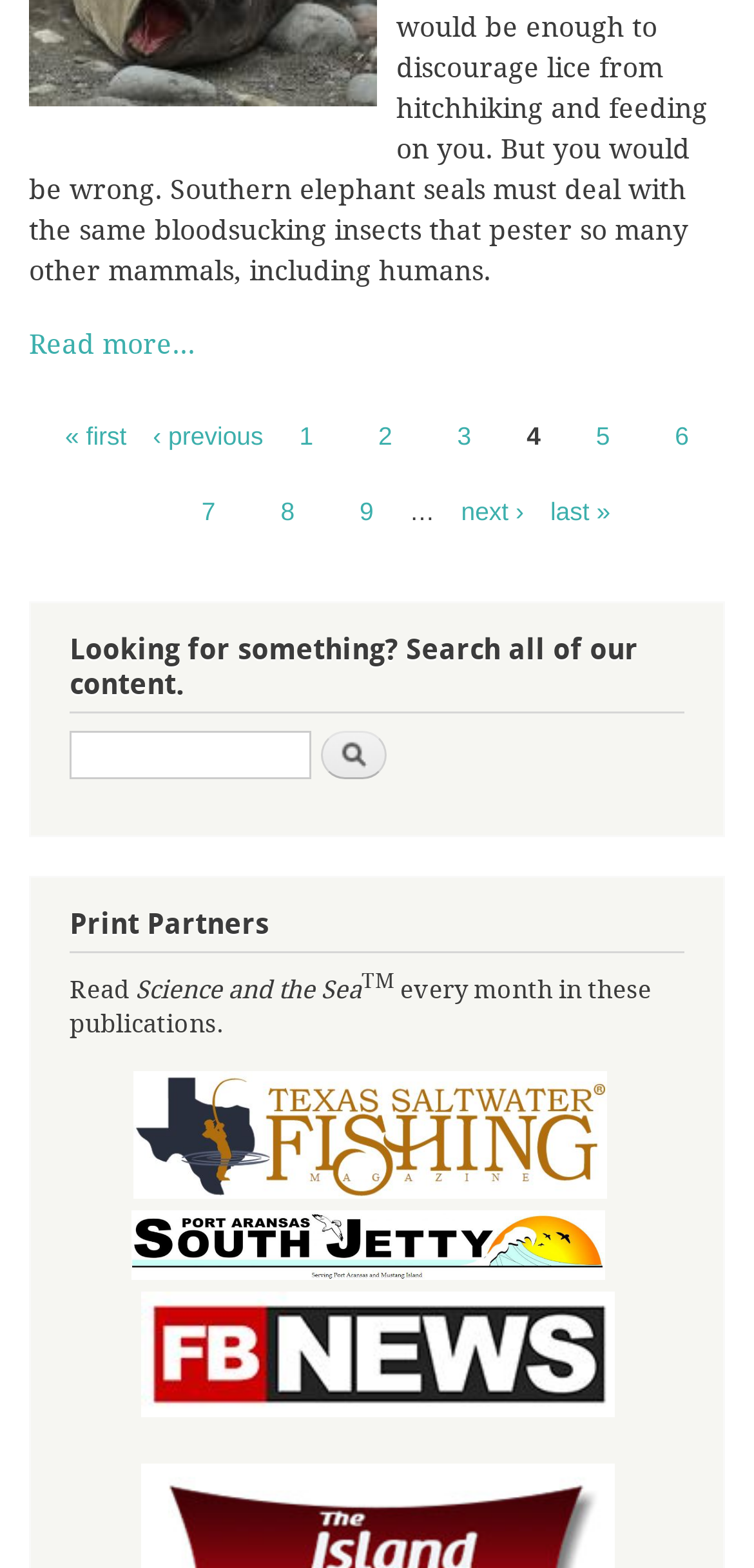Determine the bounding box coordinates for the UI element with the following description: "title="Flour Bluff News"". The coordinates should be four float numbers between 0 and 1, represented as [left, top, right, bottom].

[0.186, 0.891, 0.814, 0.908]